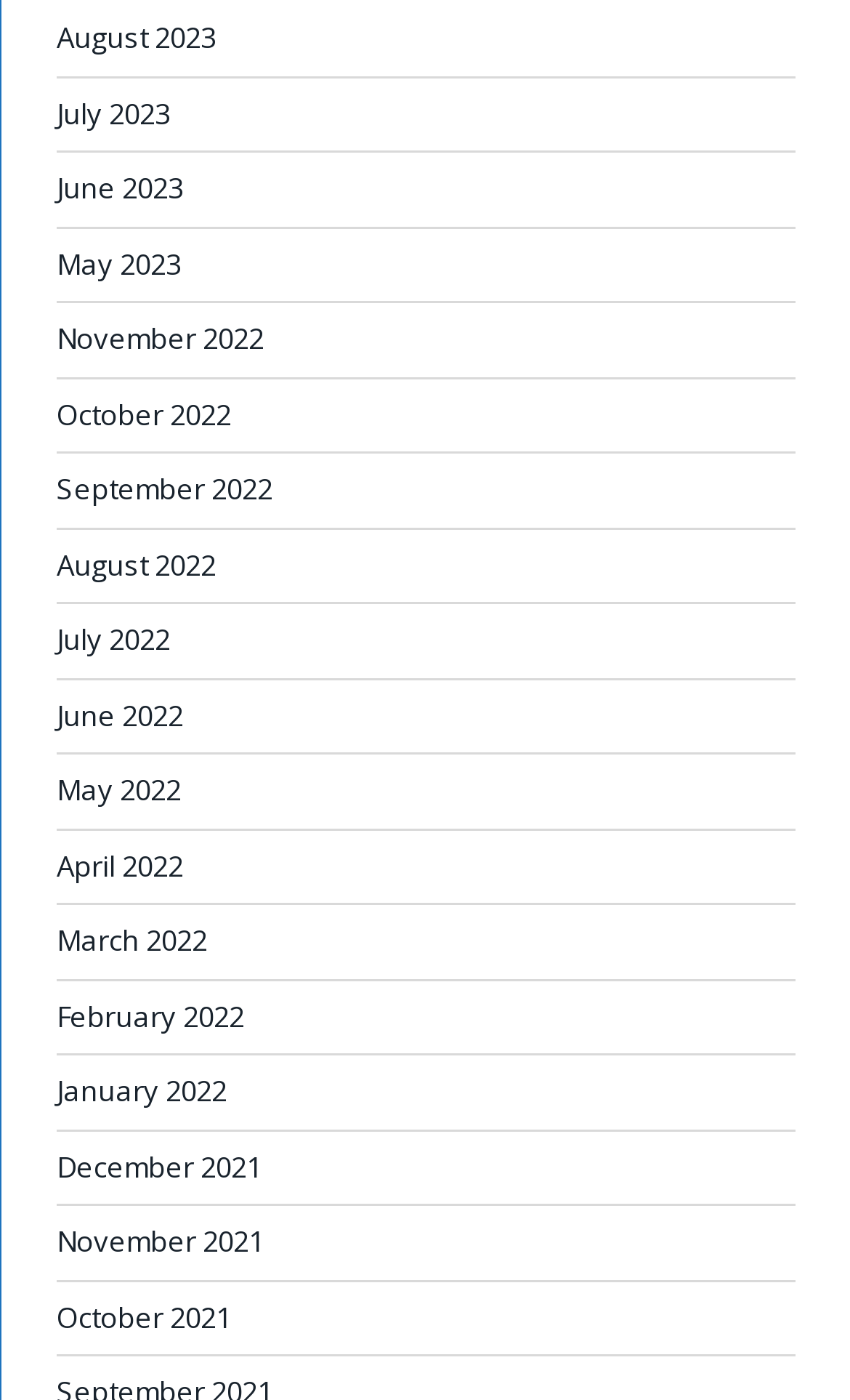How many links are there in total?
Refer to the image and provide a one-word or short phrase answer.

17